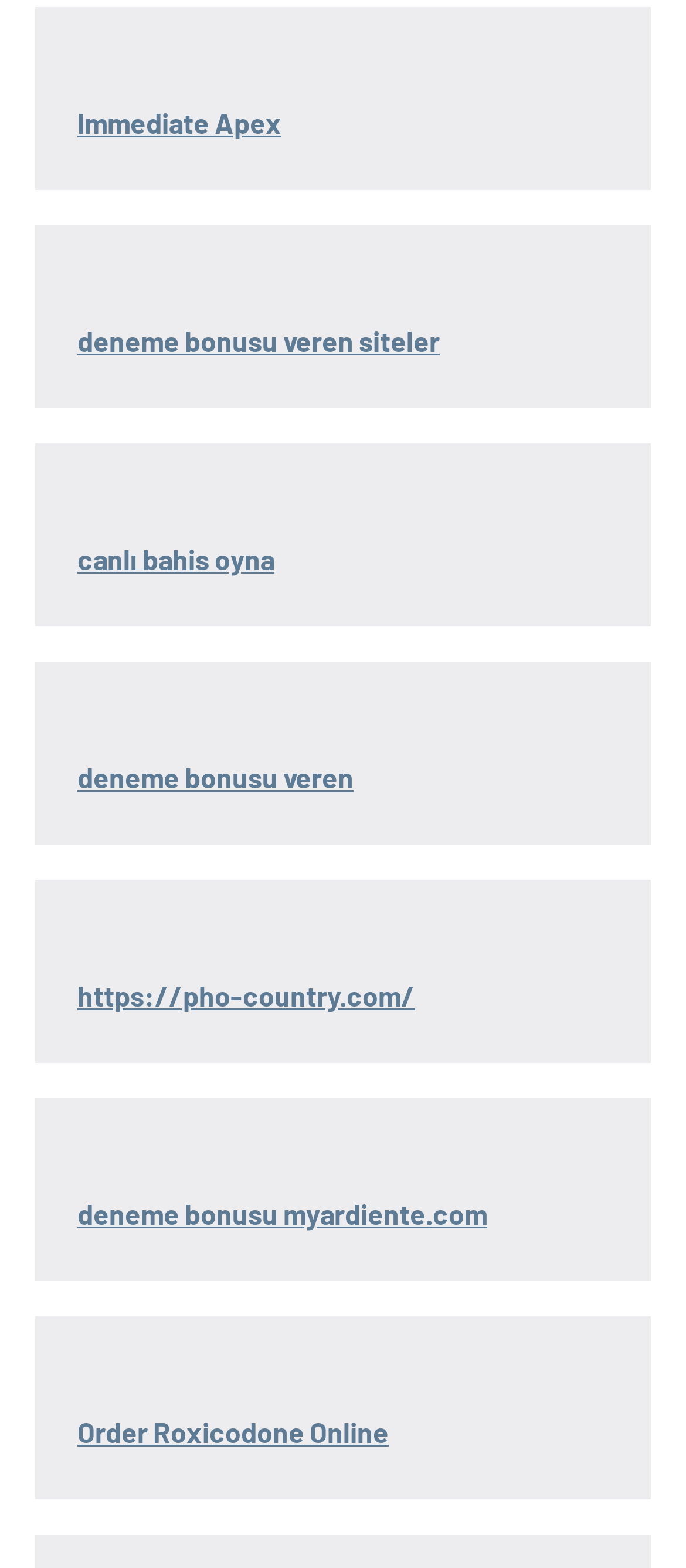What is the purpose of the link 'Order Roxicodone Online'?
Based on the content of the image, thoroughly explain and answer the question.

The link 'Order Roxicodone Online' seems out of place among the other links, which are all related to gaming and bonuses. Its purpose is unclear, but it may be an unrelated advertisement or a mistake.